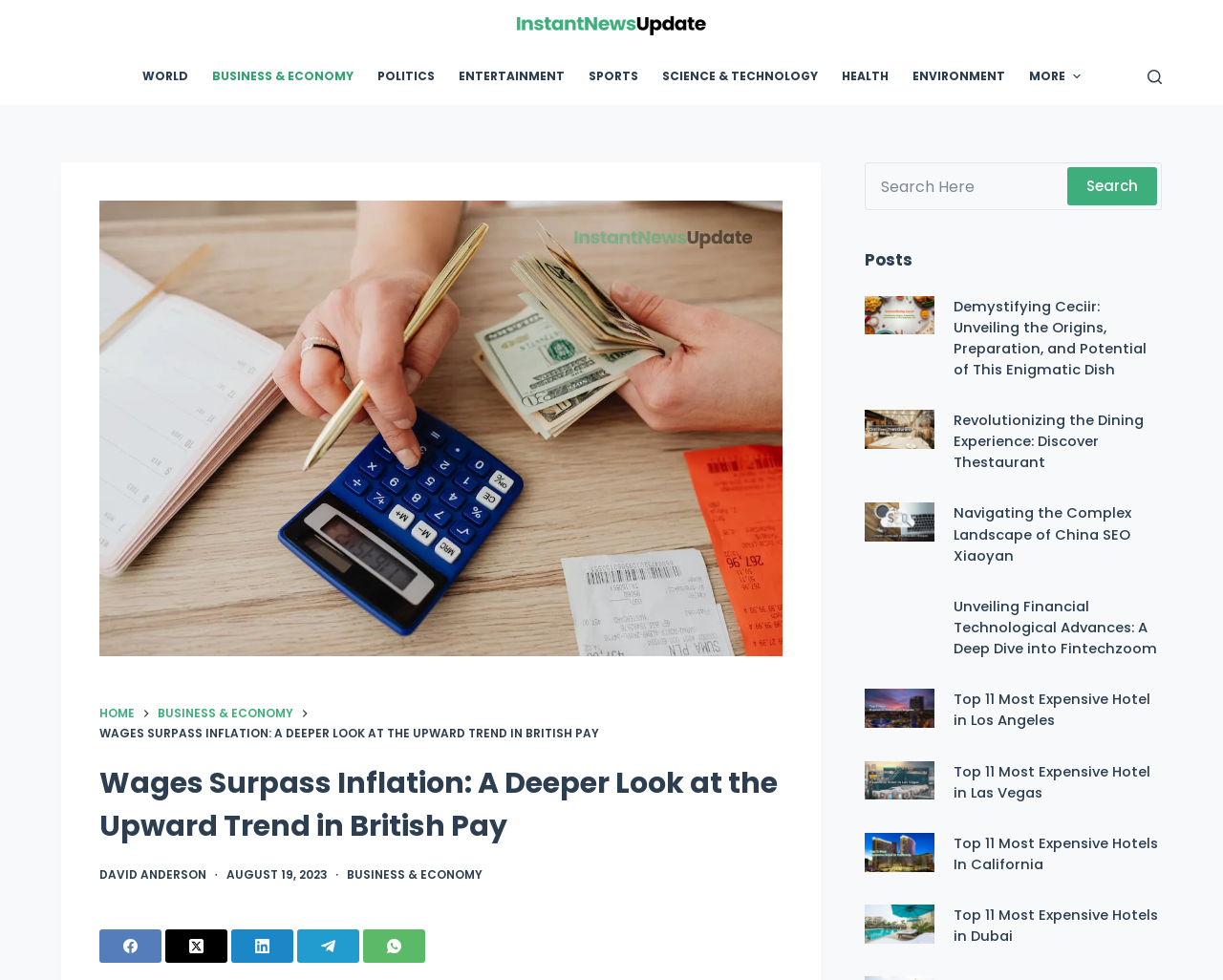What is the logo of the website?
Provide an in-depth and detailed answer to the question.

The logo of the website is InstantNewsUpdate, which can be found at the top left corner of the webpage, inside the navigation menu.